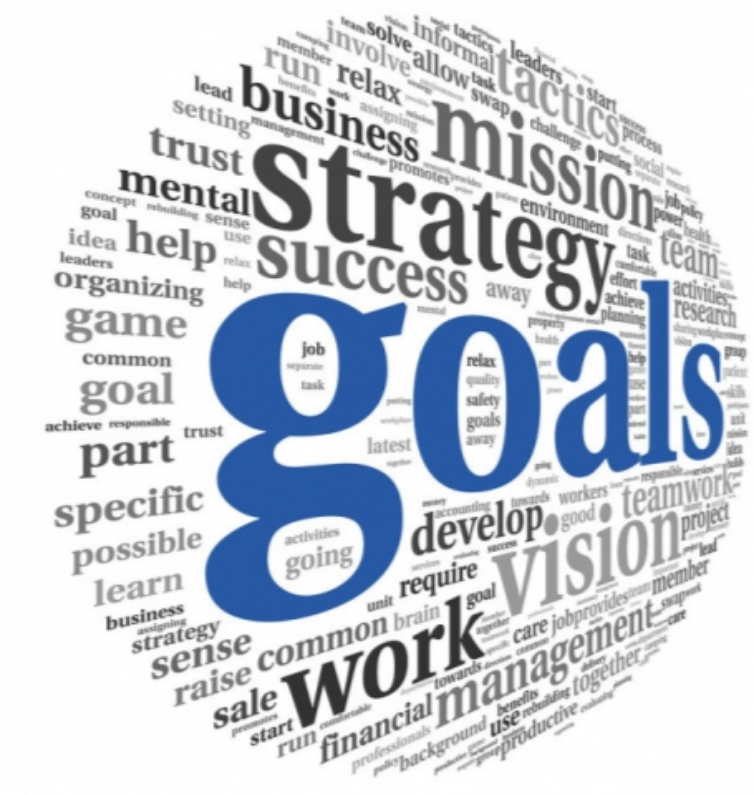What values does the image reflect?
Use the image to give a comprehensive and detailed response to the question.

The image reflects the values of collaboration, planning, and determination because it visually represents these themes, emphasizing the importance of having clear goals and a strategic approach to accomplish them, and highlighting the interconnectedness of various concepts that contribute to achieving personal and professional objectives.